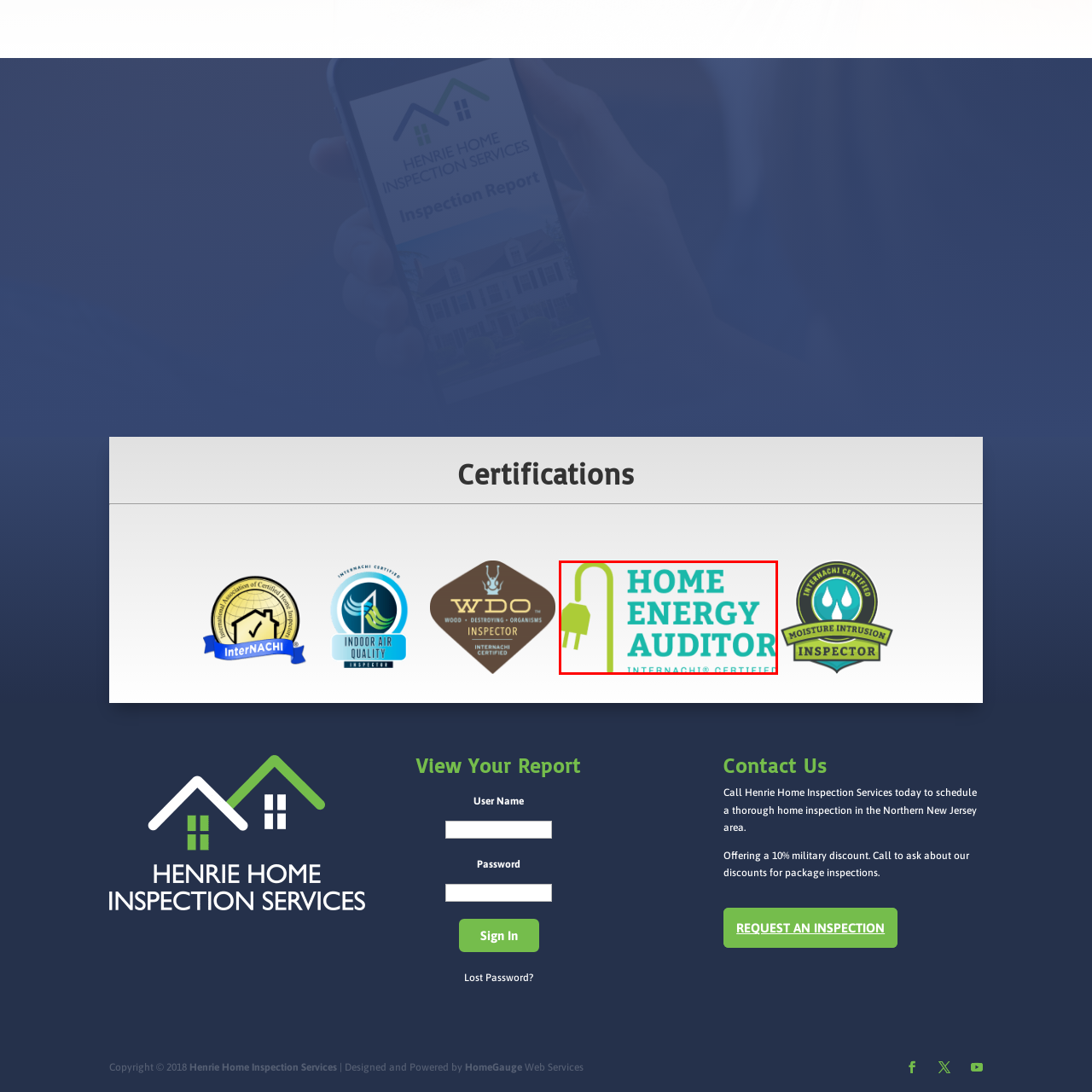What is the symbol used in the logo?
Please look at the image marked with a red bounding box and provide a one-word or short-phrase answer based on what you see.

Electrical plug